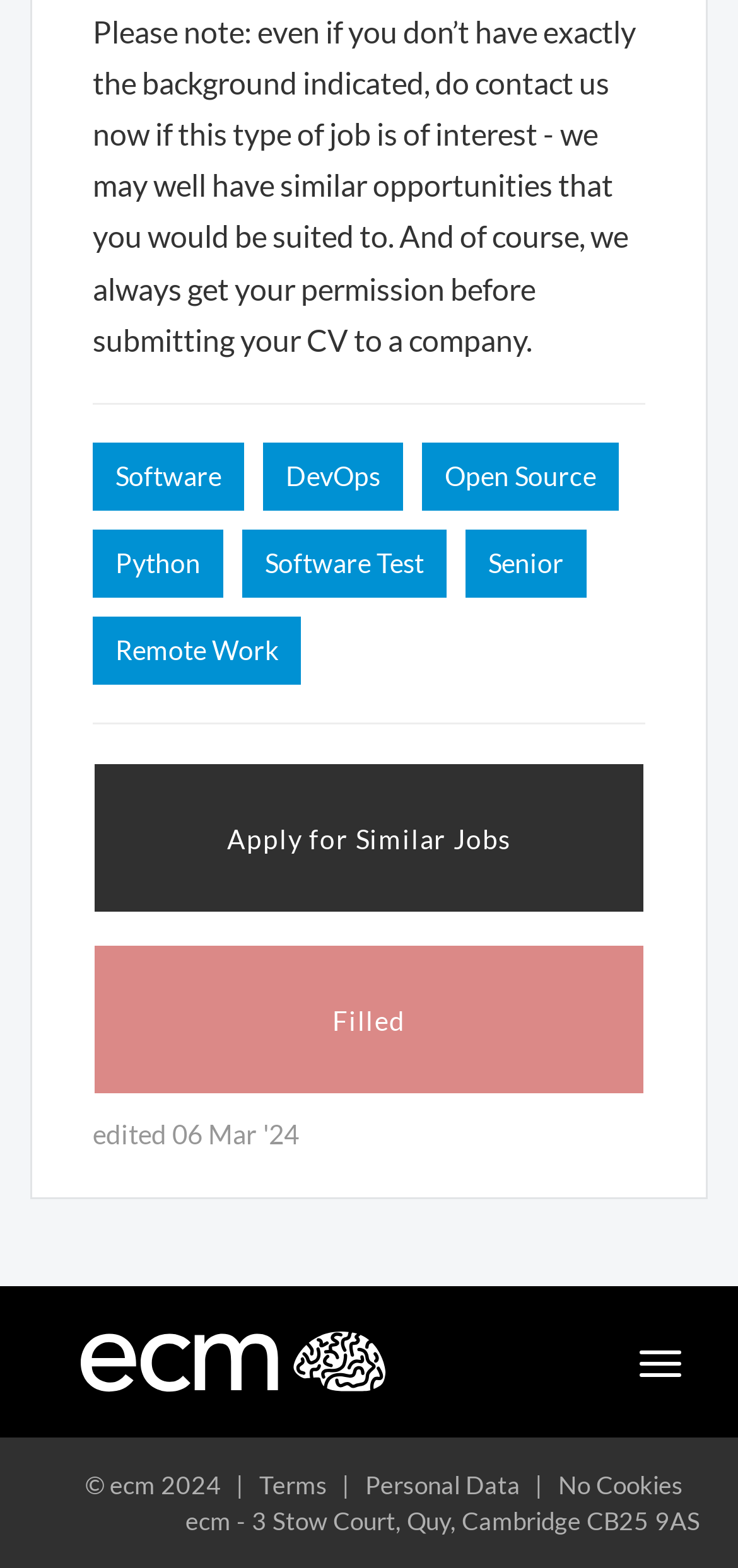Identify the bounding box coordinates of the area that should be clicked in order to complete the given instruction: "Click on Software link". The bounding box coordinates should be four float numbers between 0 and 1, i.e., [left, top, right, bottom].

[0.126, 0.282, 0.331, 0.326]